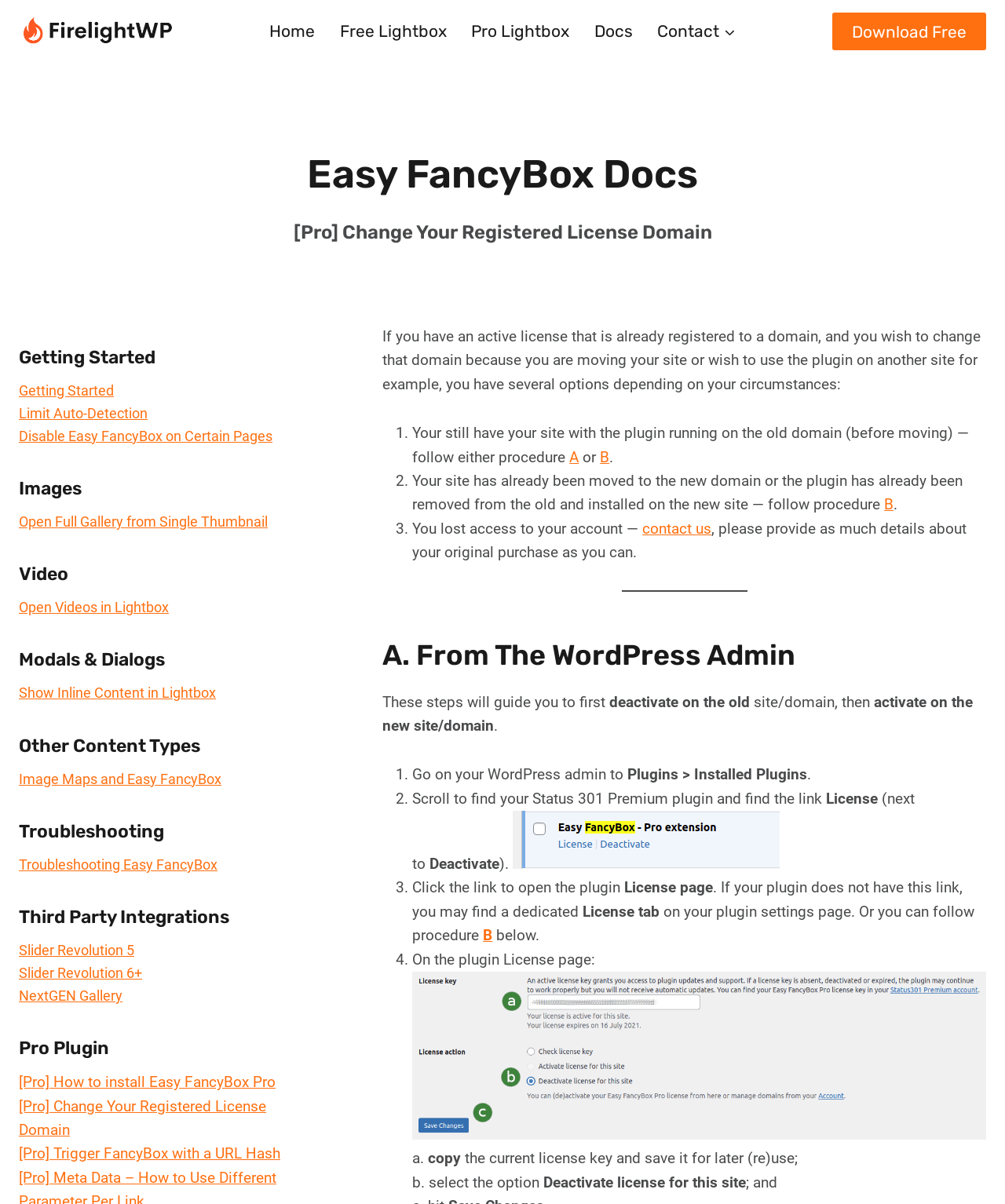Identify the bounding box coordinates necessary to click and complete the given instruction: "Click on the 'Download Free' link".

[0.828, 0.01, 0.981, 0.042]